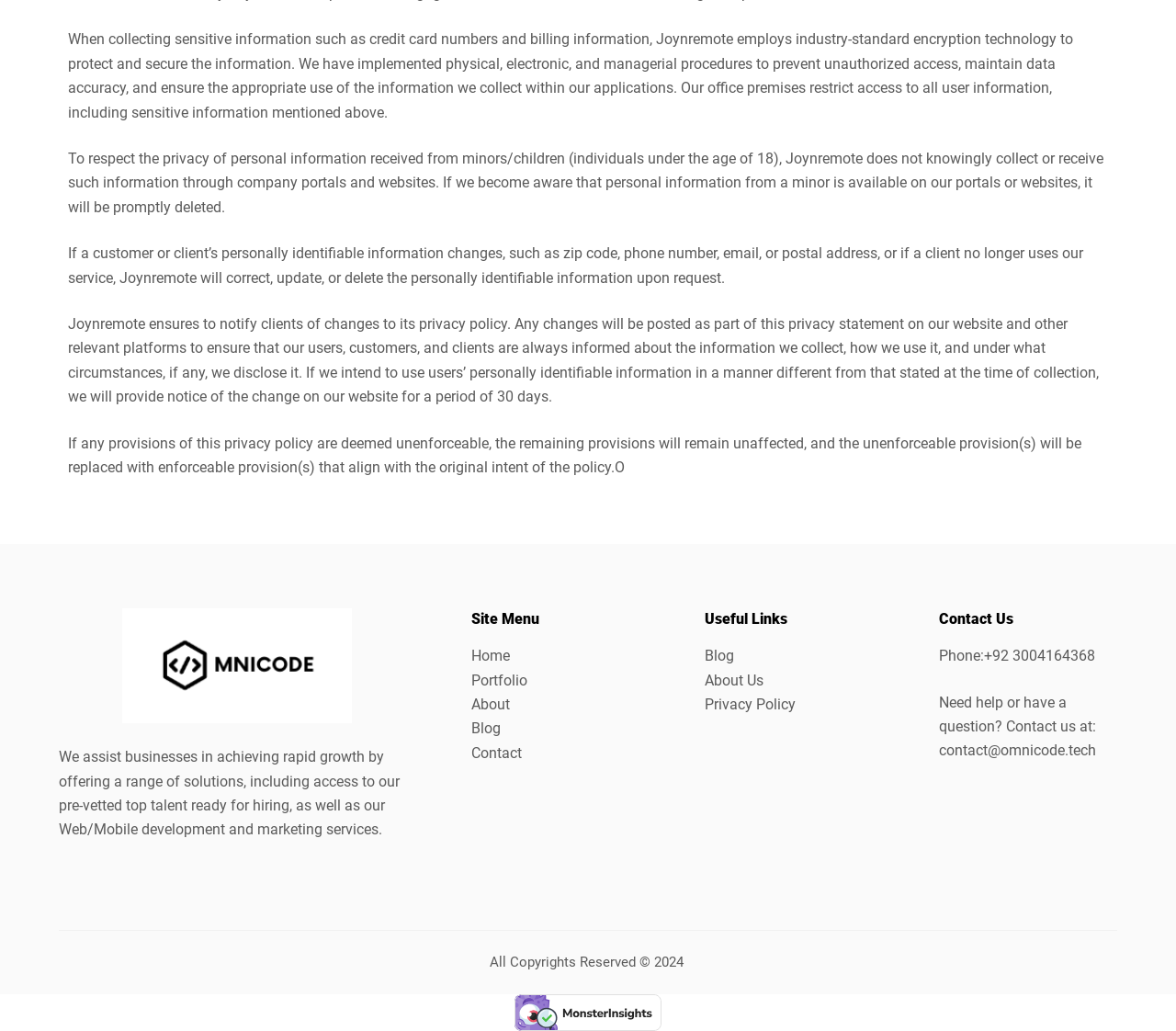Locate the UI element described as follows: "Portfolio". Return the bounding box coordinates as four float numbers between 0 and 1 in the order [left, top, right, bottom].

[0.401, 0.651, 0.448, 0.668]